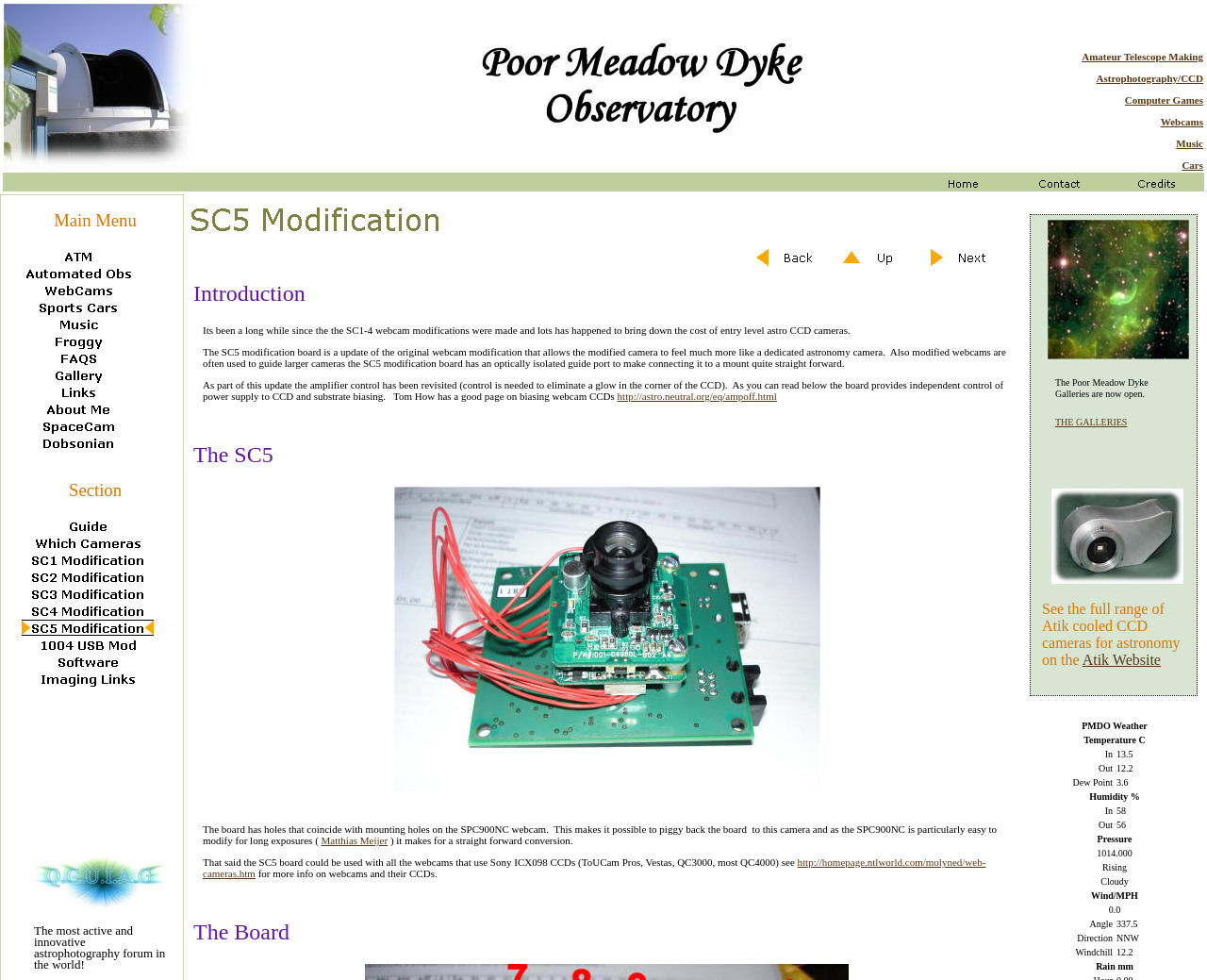What is the image above the main menu category?
Based on the screenshot, answer the question with a single word or phrase.

Banner